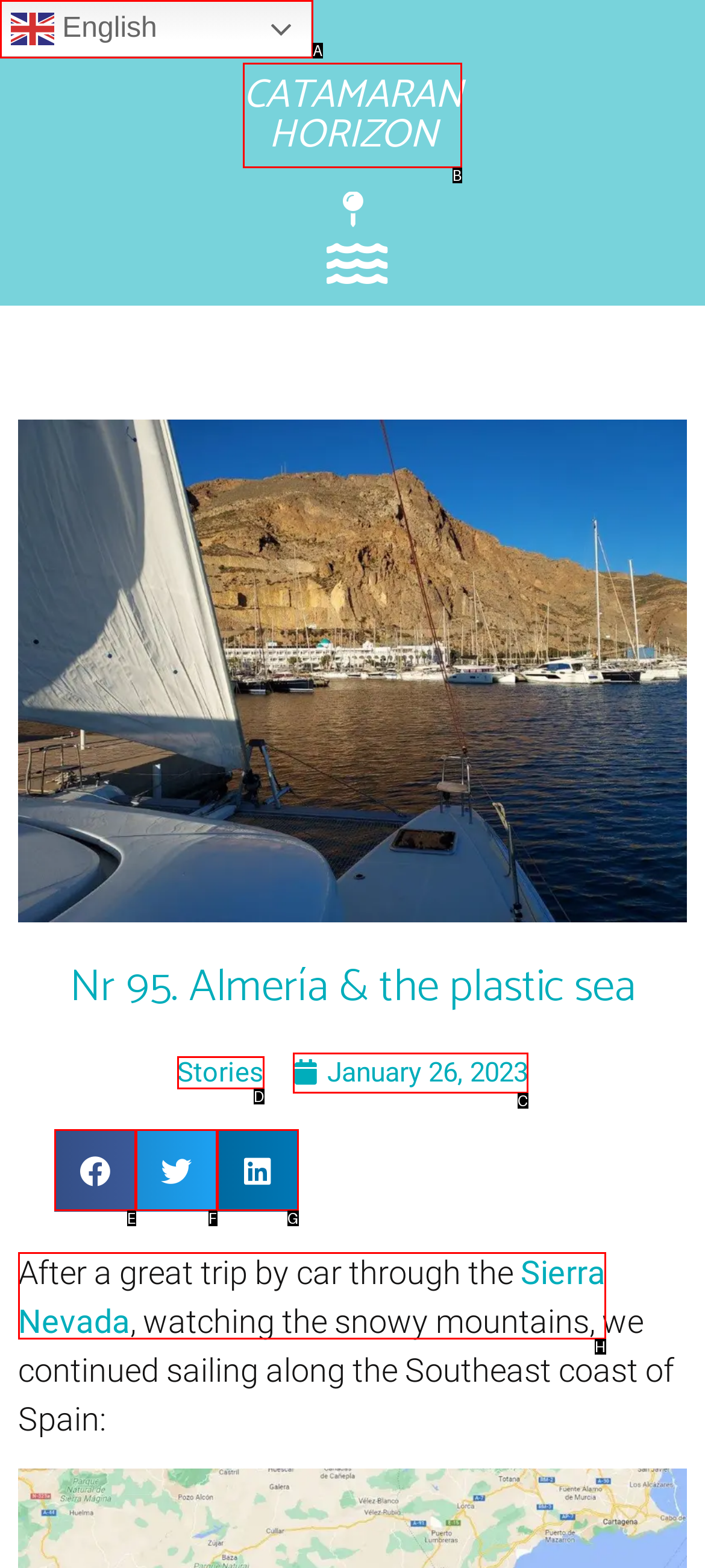Select the HTML element that should be clicked to accomplish the task: Visit CATAMARAN HORIZON homepage Reply with the corresponding letter of the option.

B